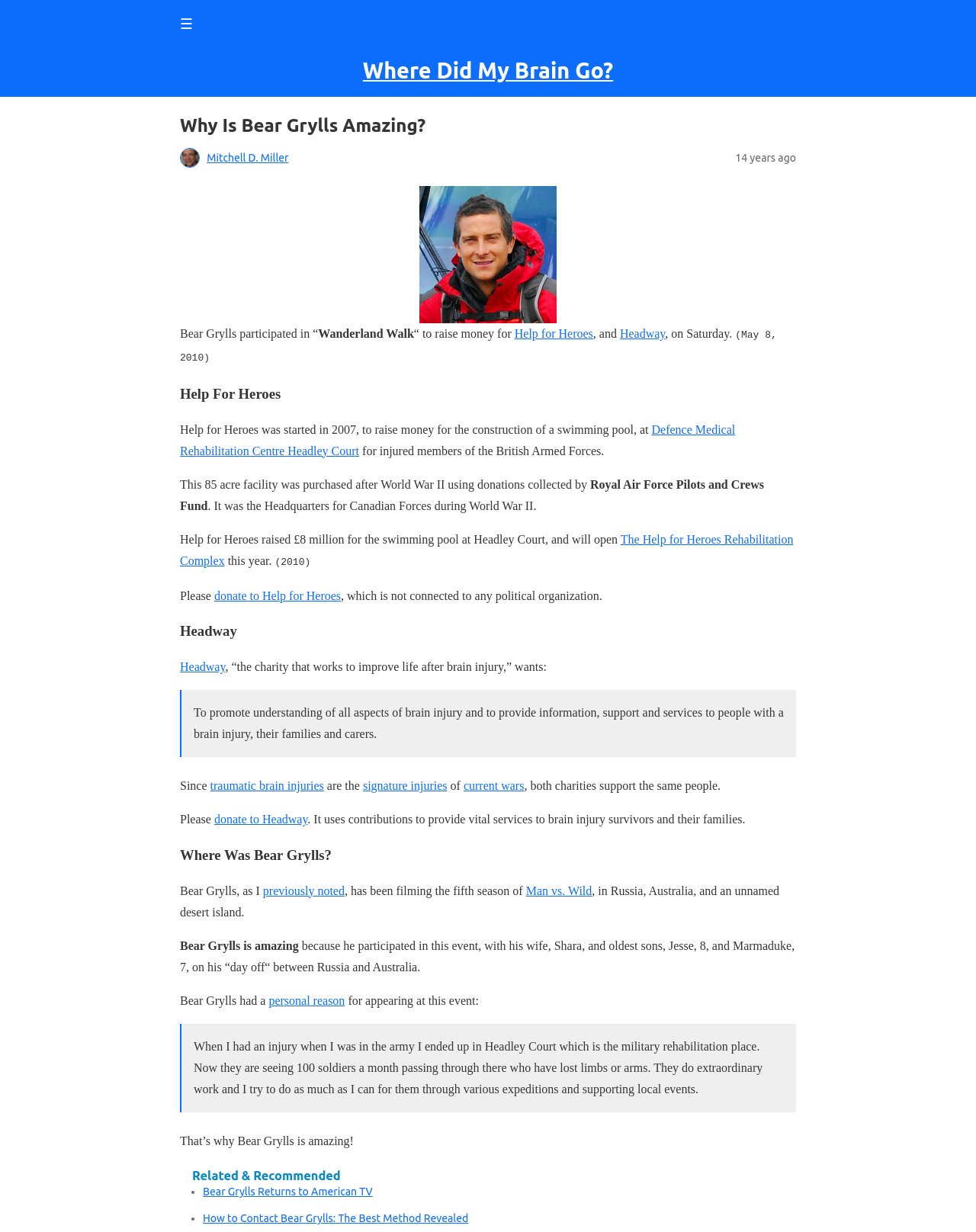Please locate the bounding box coordinates of the element that should be clicked to achieve the given instruction: "Read about Bear Grylls' personal reason for appearing at the event".

[0.275, 0.807, 0.353, 0.817]